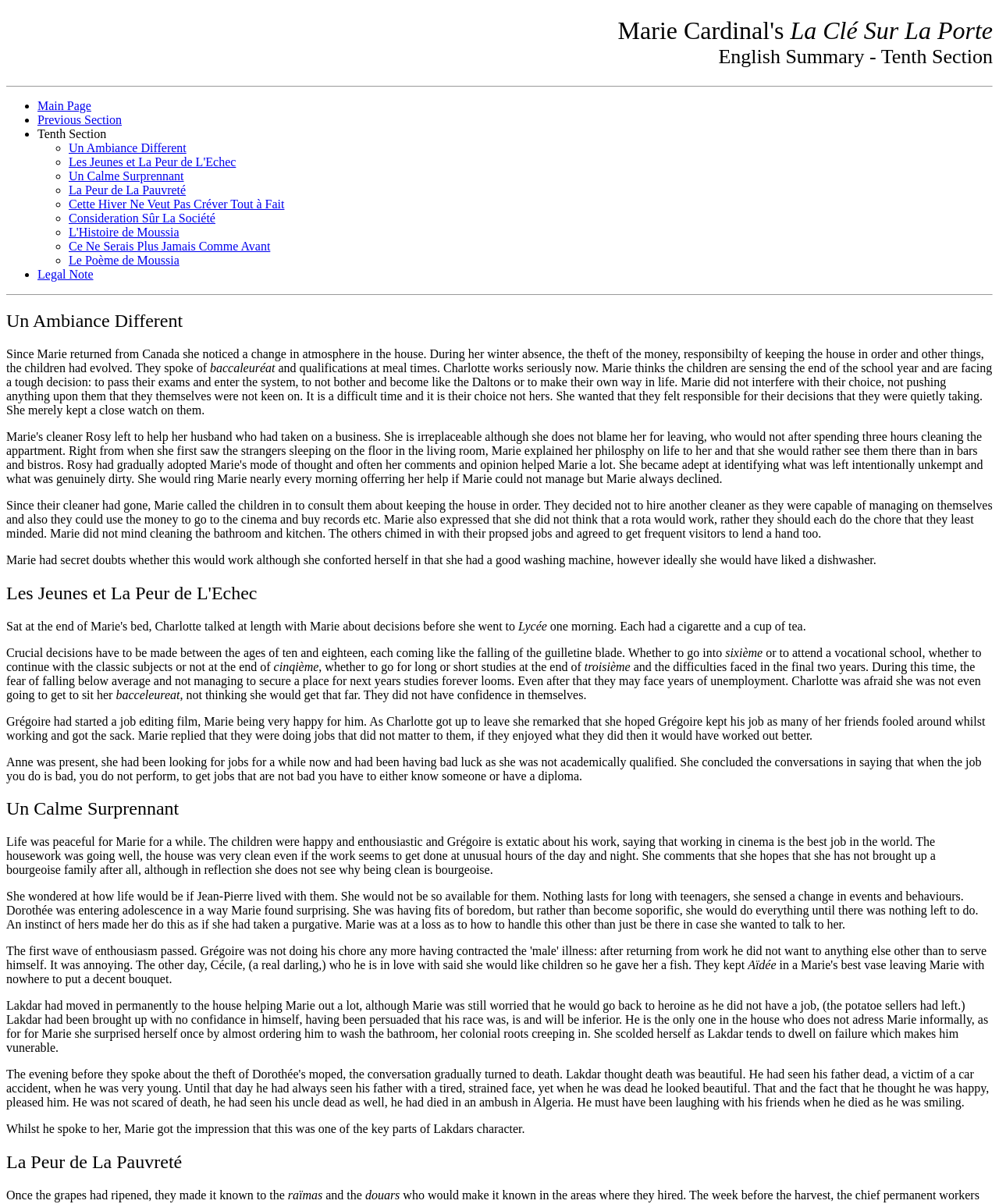What is the last section about?
Provide an in-depth and detailed answer to the question.

I looked at the last heading in the webpage, and it says 'La Peur de La Pauvreté', which is the topic of the last section.